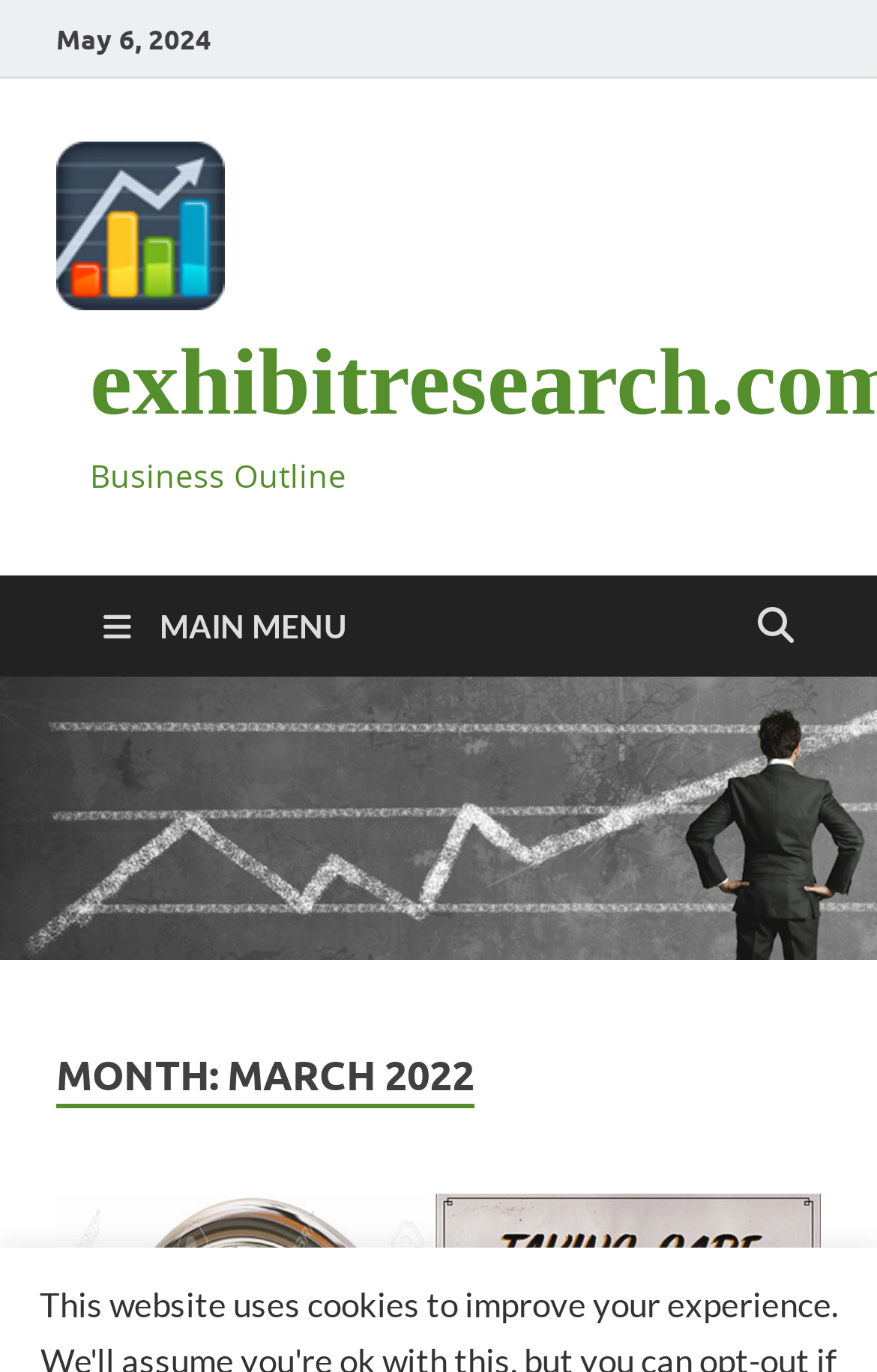Identify the bounding box of the UI element that matches this description: "alt="exhibitresearch.com"".

[0.064, 0.2, 0.256, 0.231]